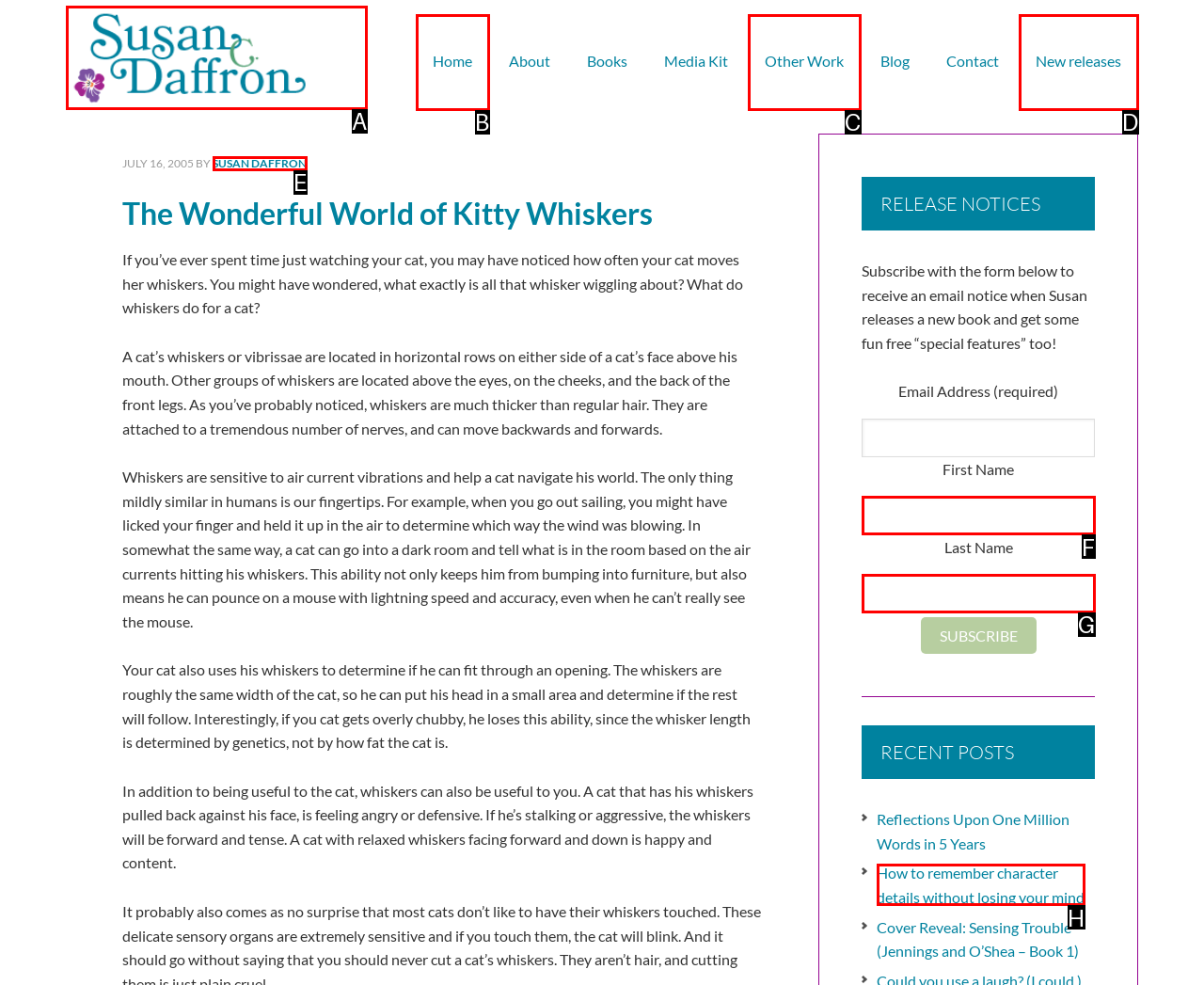Given the description: name="FNAME", select the HTML element that matches it best. Reply with the letter of the chosen option directly.

F